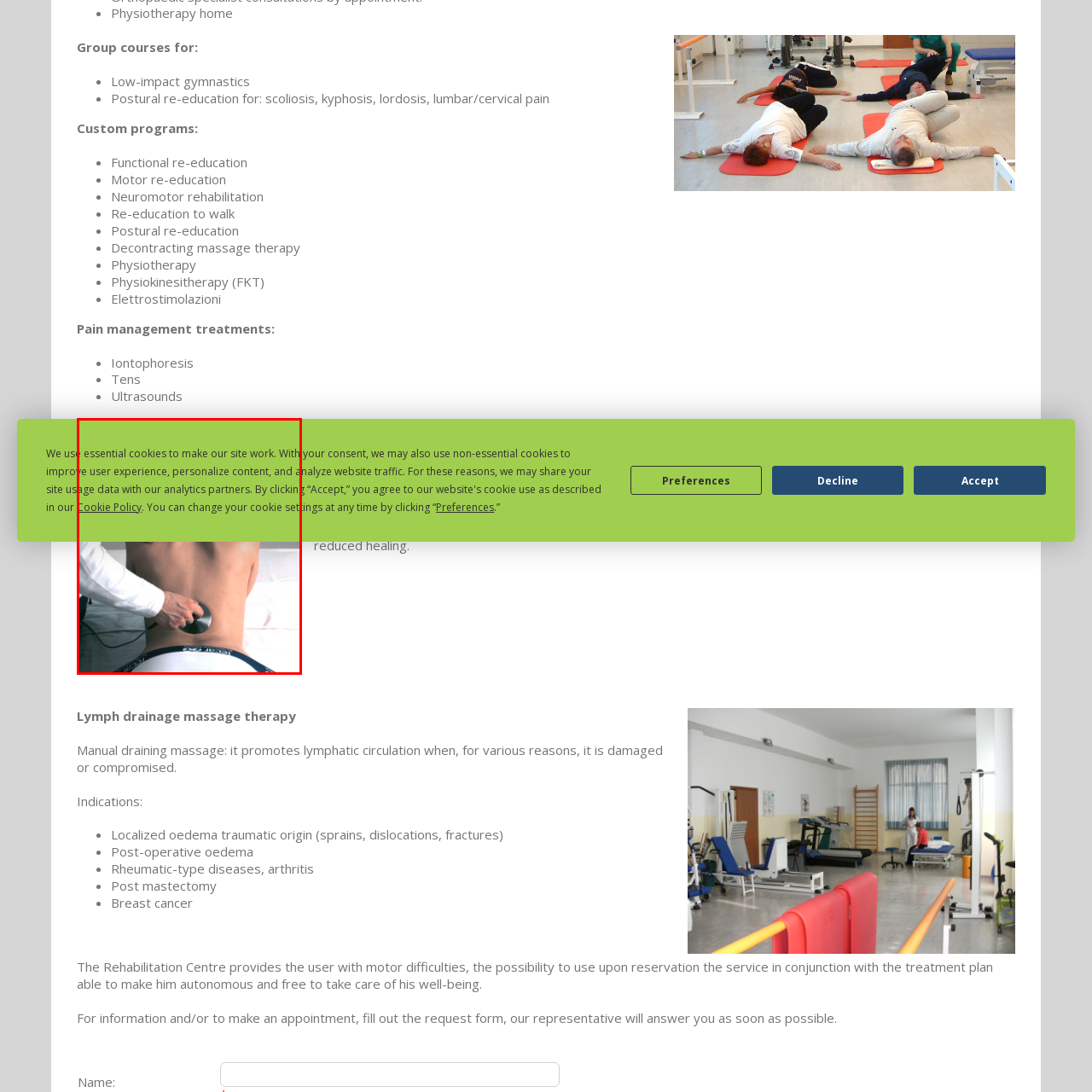Focus on the section marked by the red bounding box and reply with a single word or phrase: Is the treatment invasive?

No